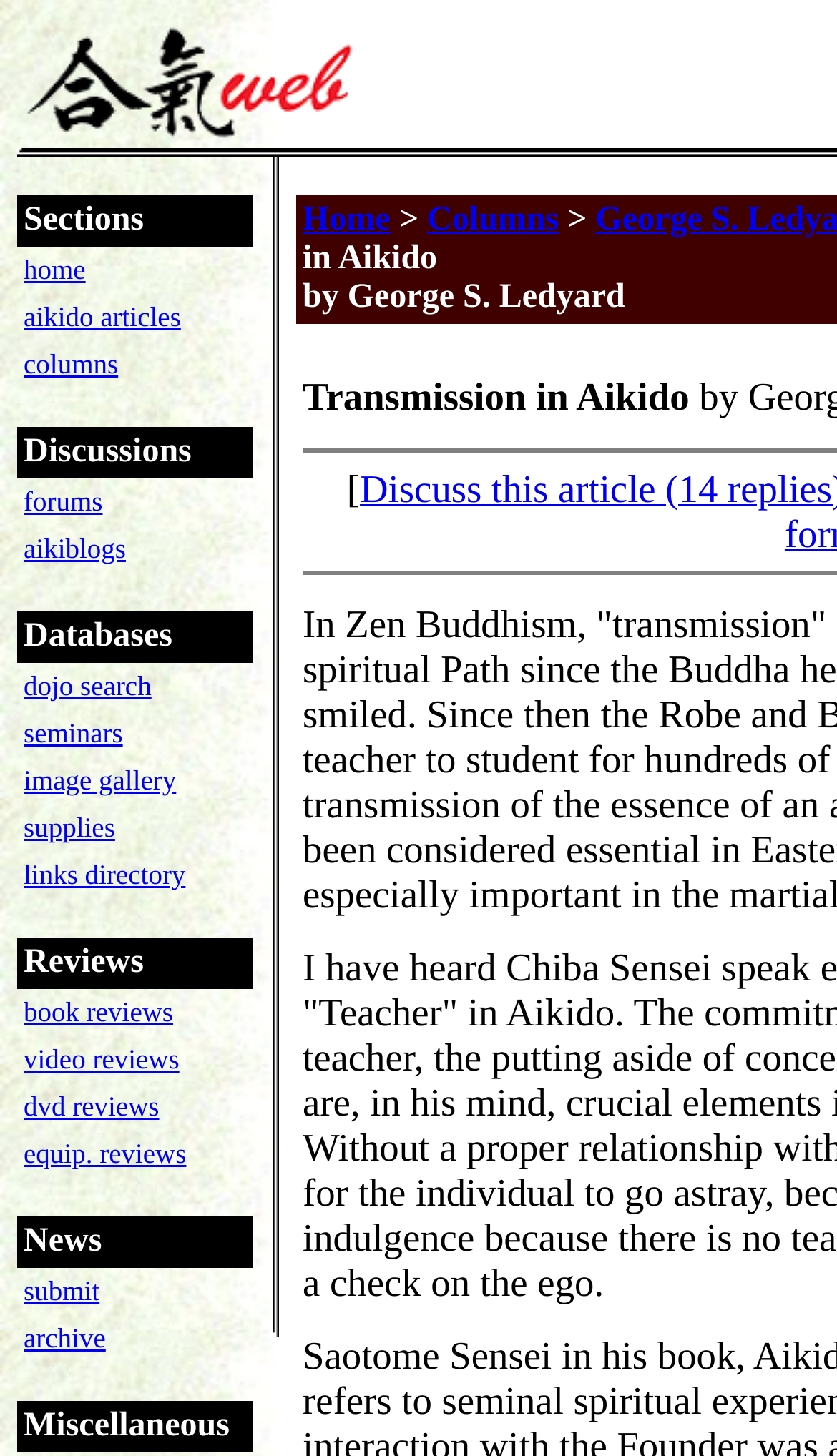Please identify the coordinates of the bounding box for the clickable region that will accomplish this instruction: "read book reviews".

[0.028, 0.684, 0.207, 0.706]